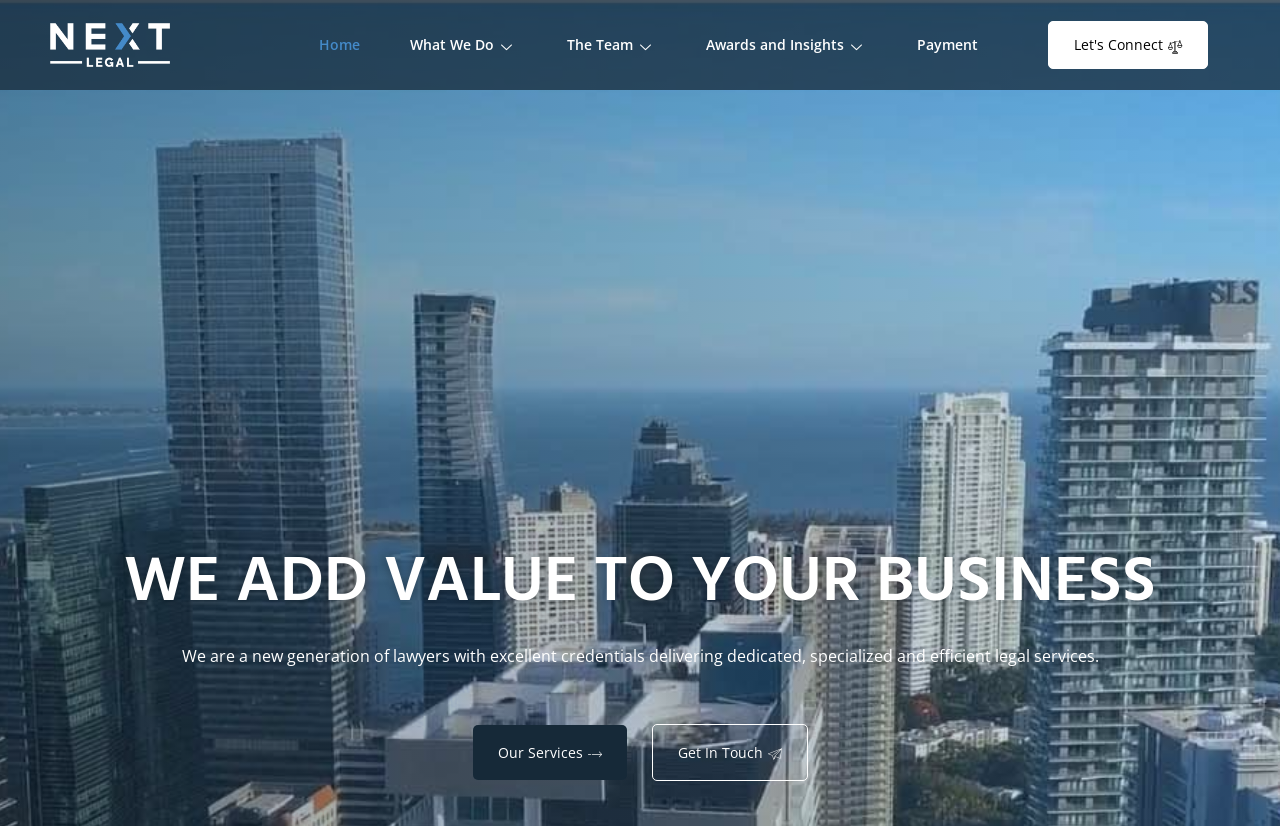What is the purpose of the lawyers?
Look at the screenshot and respond with a single word or phrase.

Delivering dedicated legal services